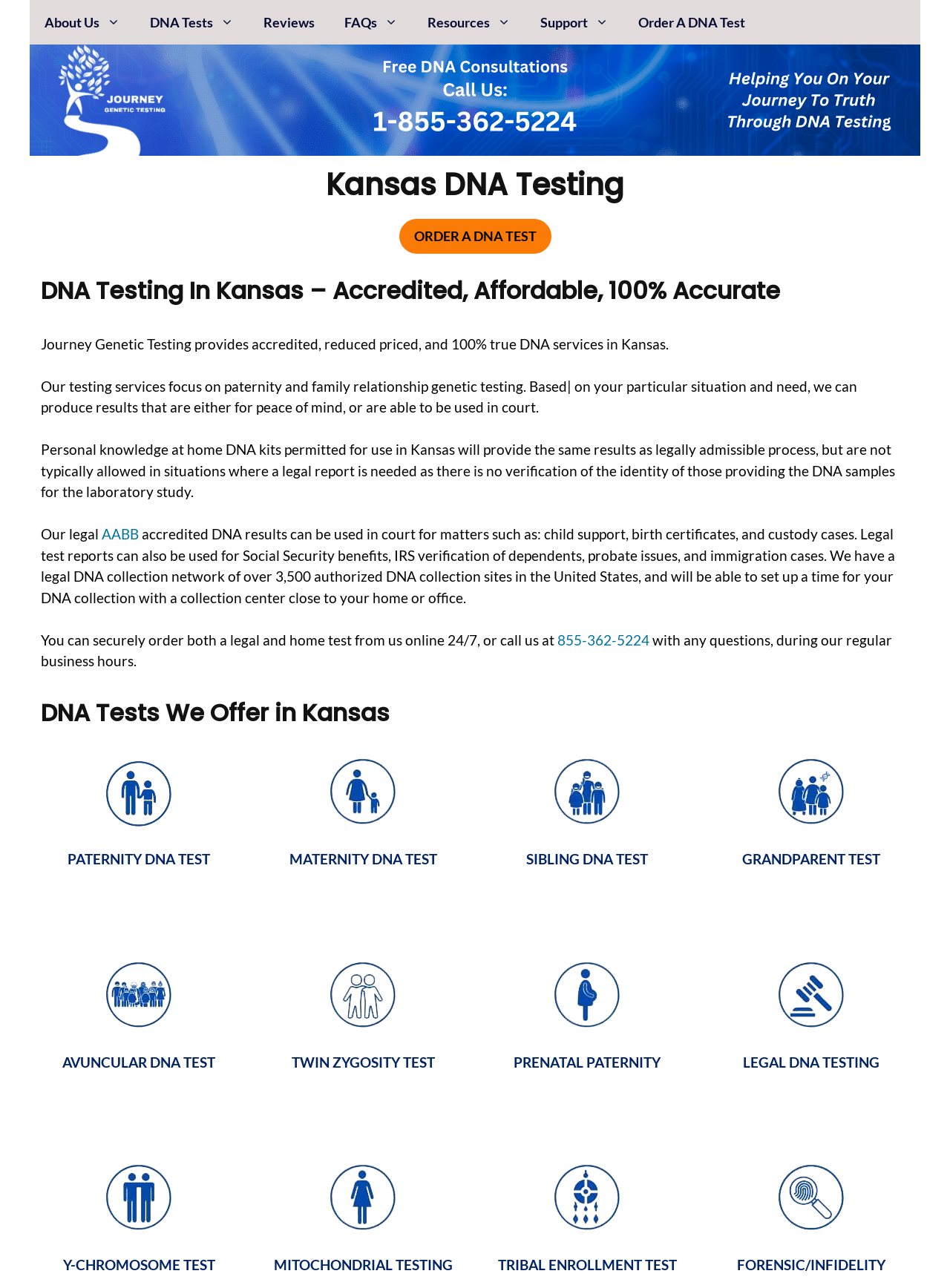Kindly determine the bounding box coordinates of the area that needs to be clicked to fulfill this instruction: "Order a DNA test".

[0.656, 0.0, 0.8, 0.035]